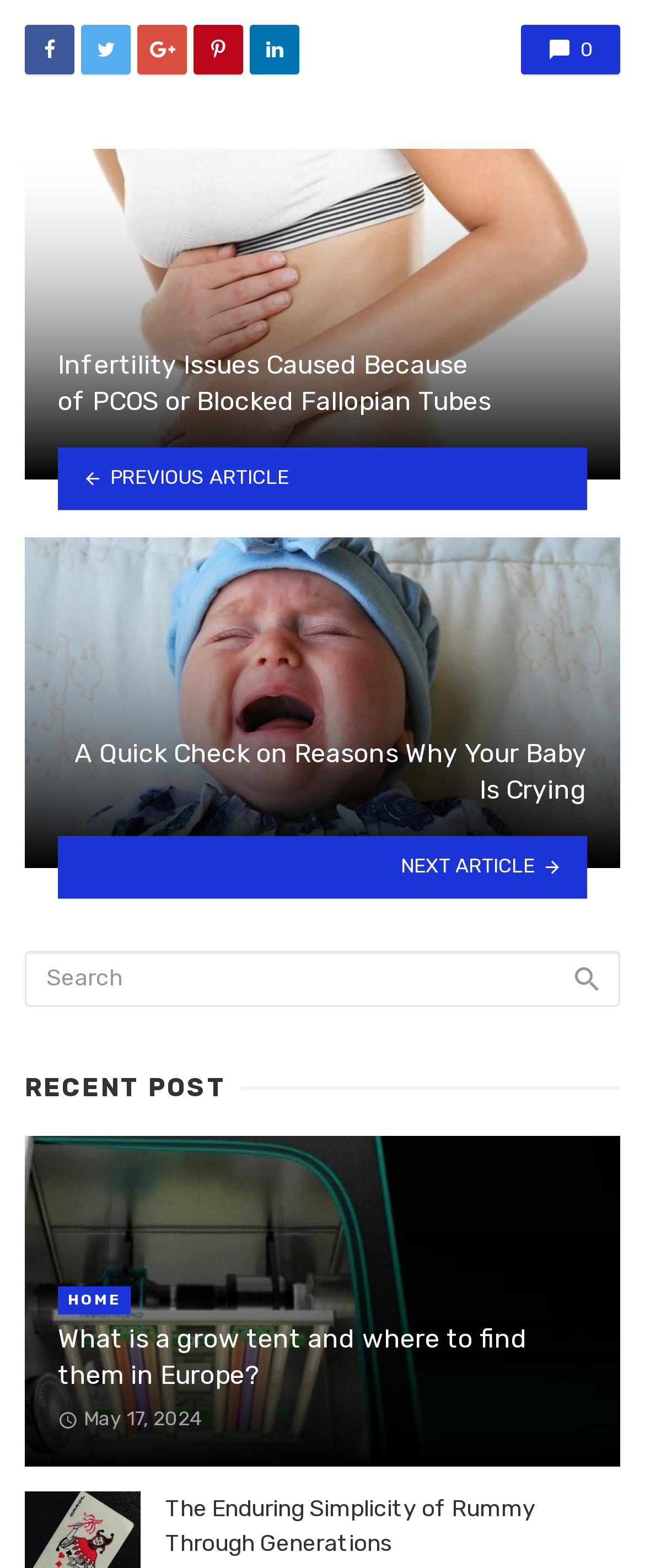What is the title of the recent post? Based on the screenshot, please respond with a single word or phrase.

What is a grow tent